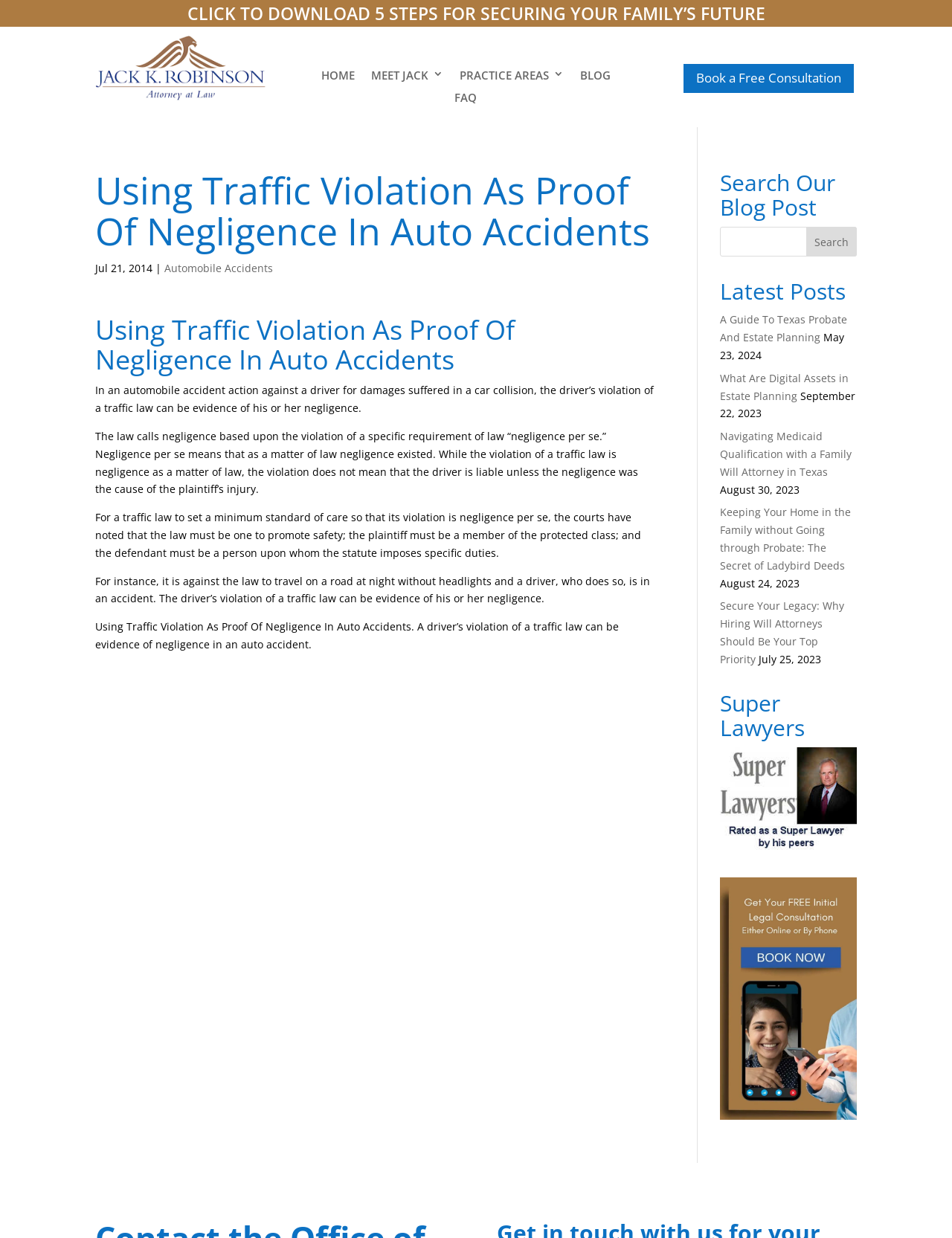Please find the bounding box coordinates of the element that you should click to achieve the following instruction: "Read the latest post about navigating Medicaid qualification". The coordinates should be presented as four float numbers between 0 and 1: [left, top, right, bottom].

[0.756, 0.347, 0.895, 0.387]